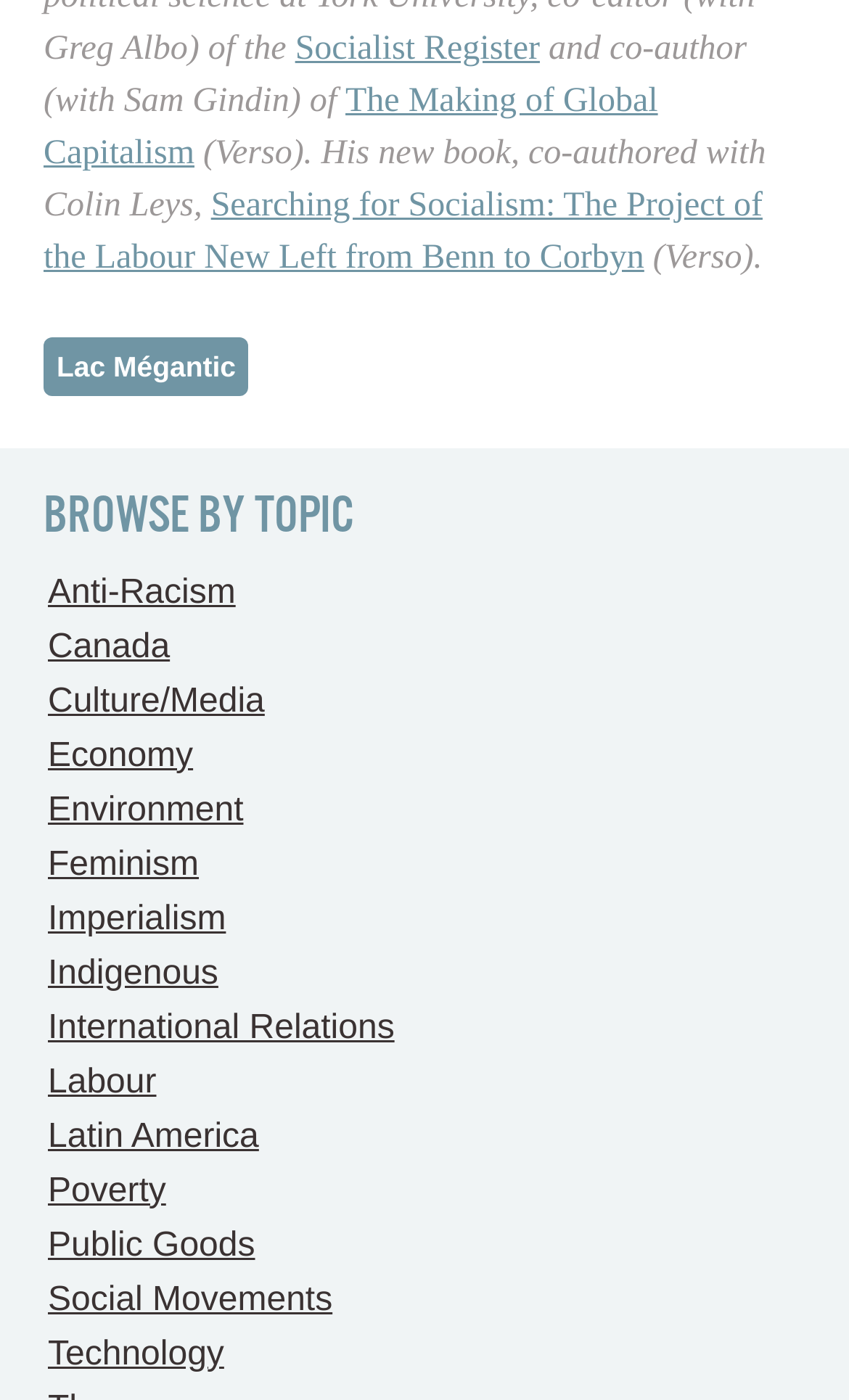Locate the bounding box of the user interface element based on this description: "Social Movements".

[0.056, 0.915, 0.392, 0.942]